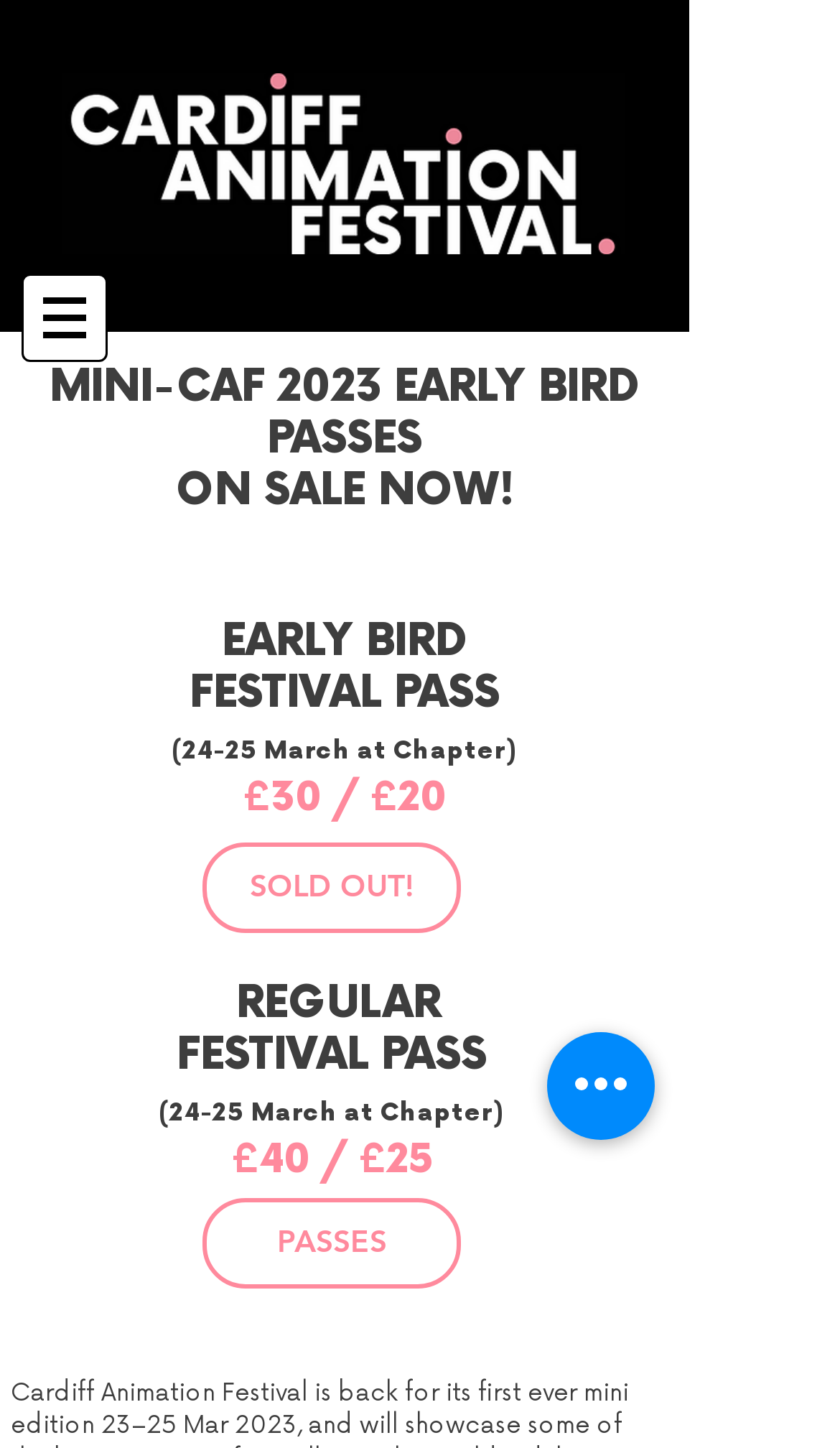Using the information in the image, give a comprehensive answer to the question: 
Is the Early Bird Festival Pass still available?

The link 'SOLD OUT!' is present next to the Early Bird Festival Pass, indicating that it is no longer available for purchase.